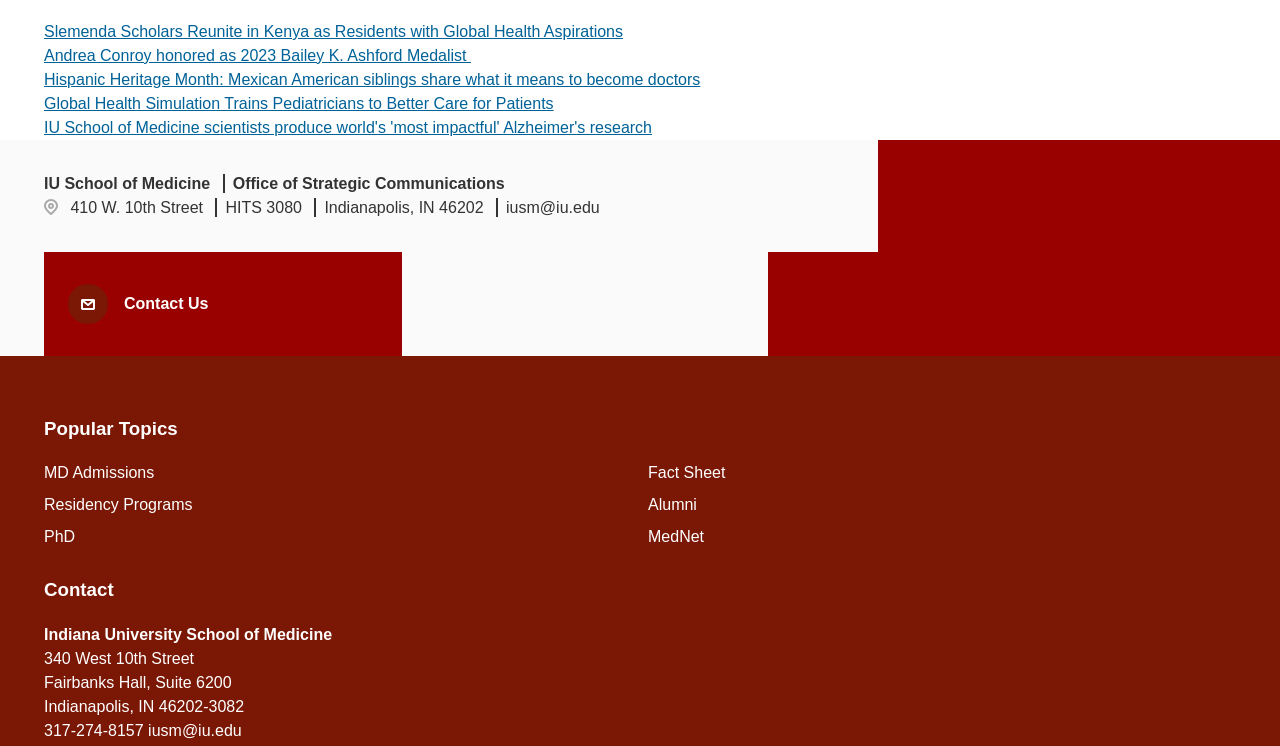What is the address of the school?
Please look at the screenshot and answer in one word or a short phrase.

340 West 10th Street